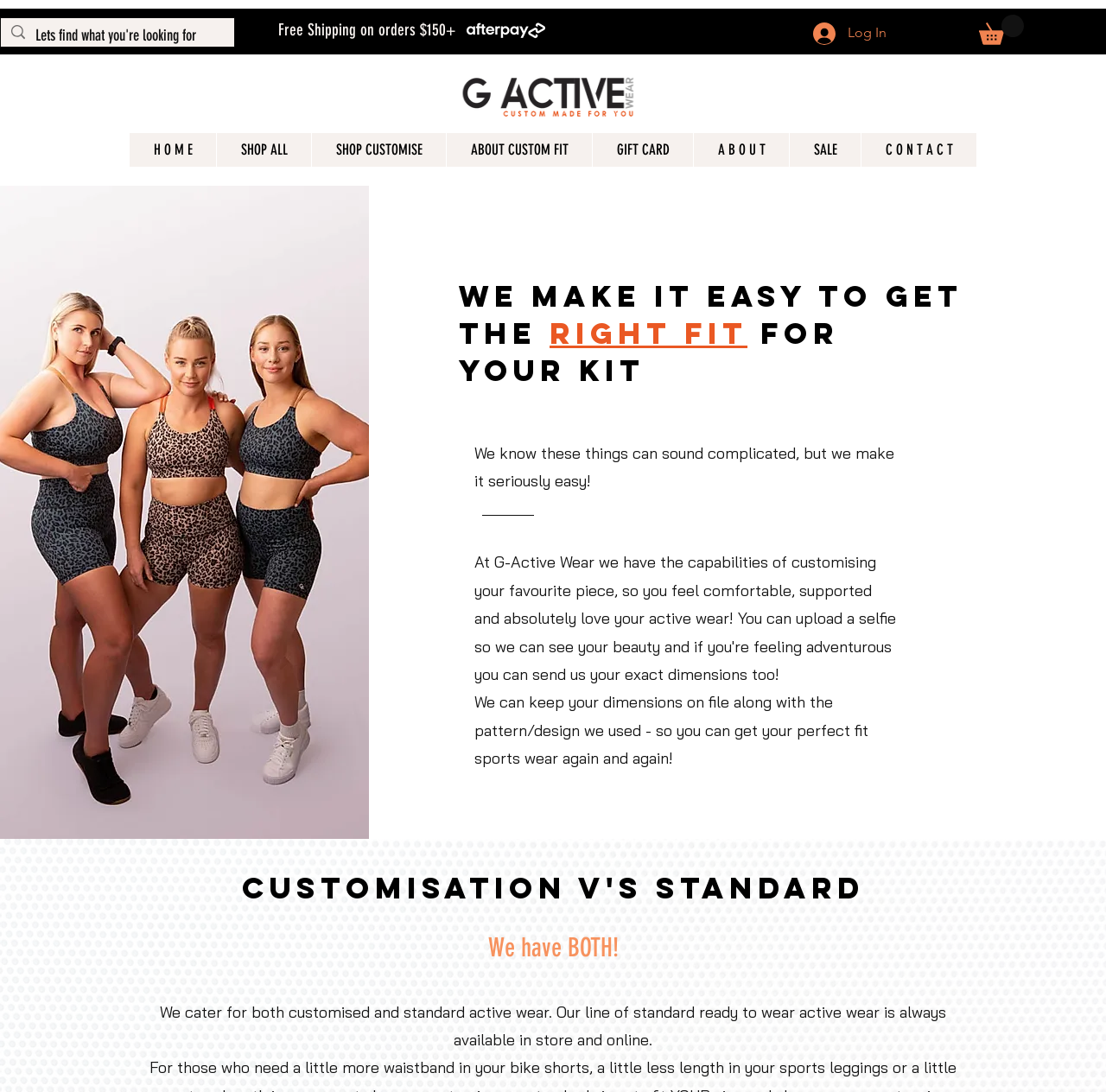Please specify the bounding box coordinates of the clickable section necessary to execute the following command: "Learn about custom fit".

[0.403, 0.122, 0.535, 0.152]